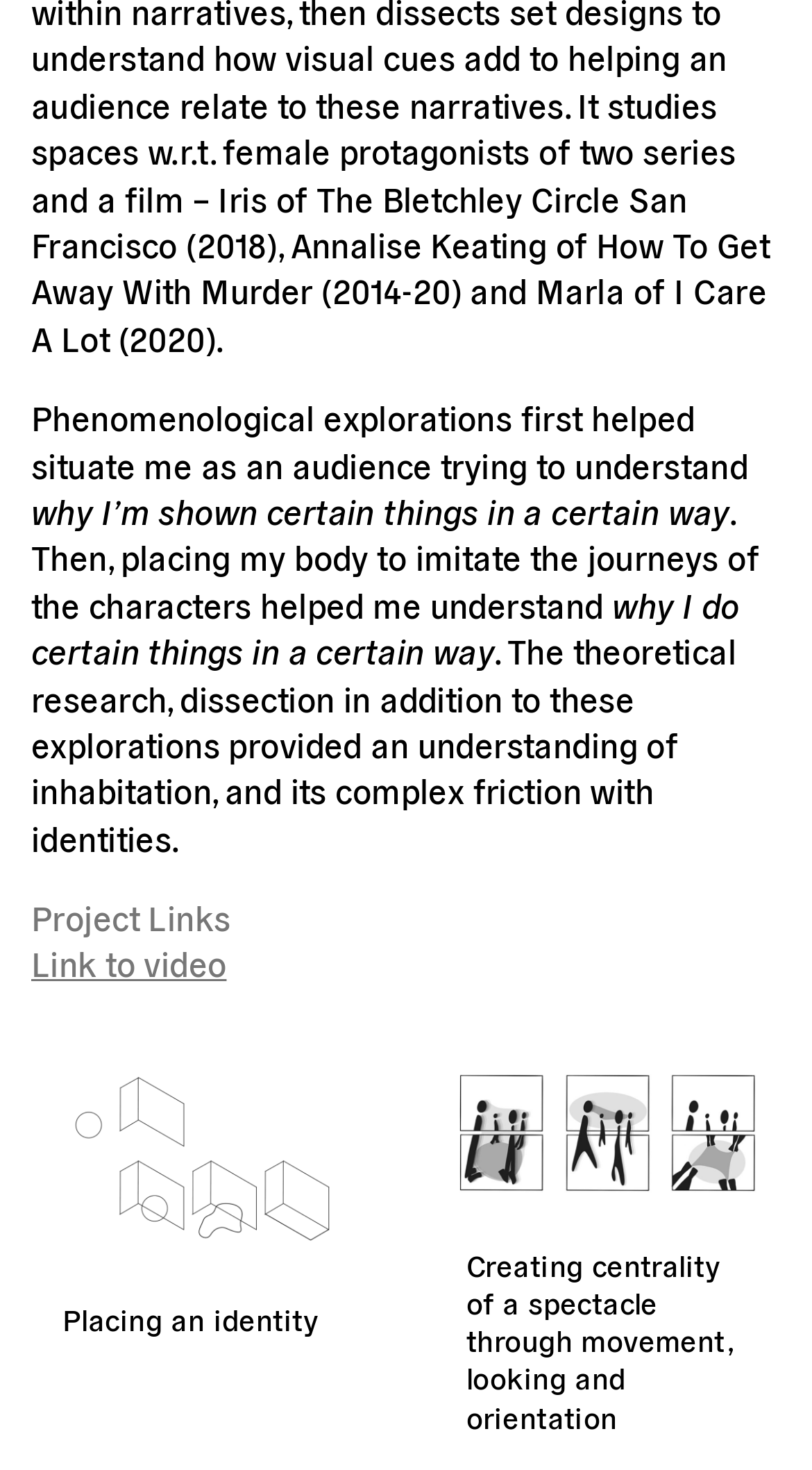Find and provide the bounding box coordinates for the UI element described with: "Link to video".

[0.038, 0.641, 0.279, 0.67]